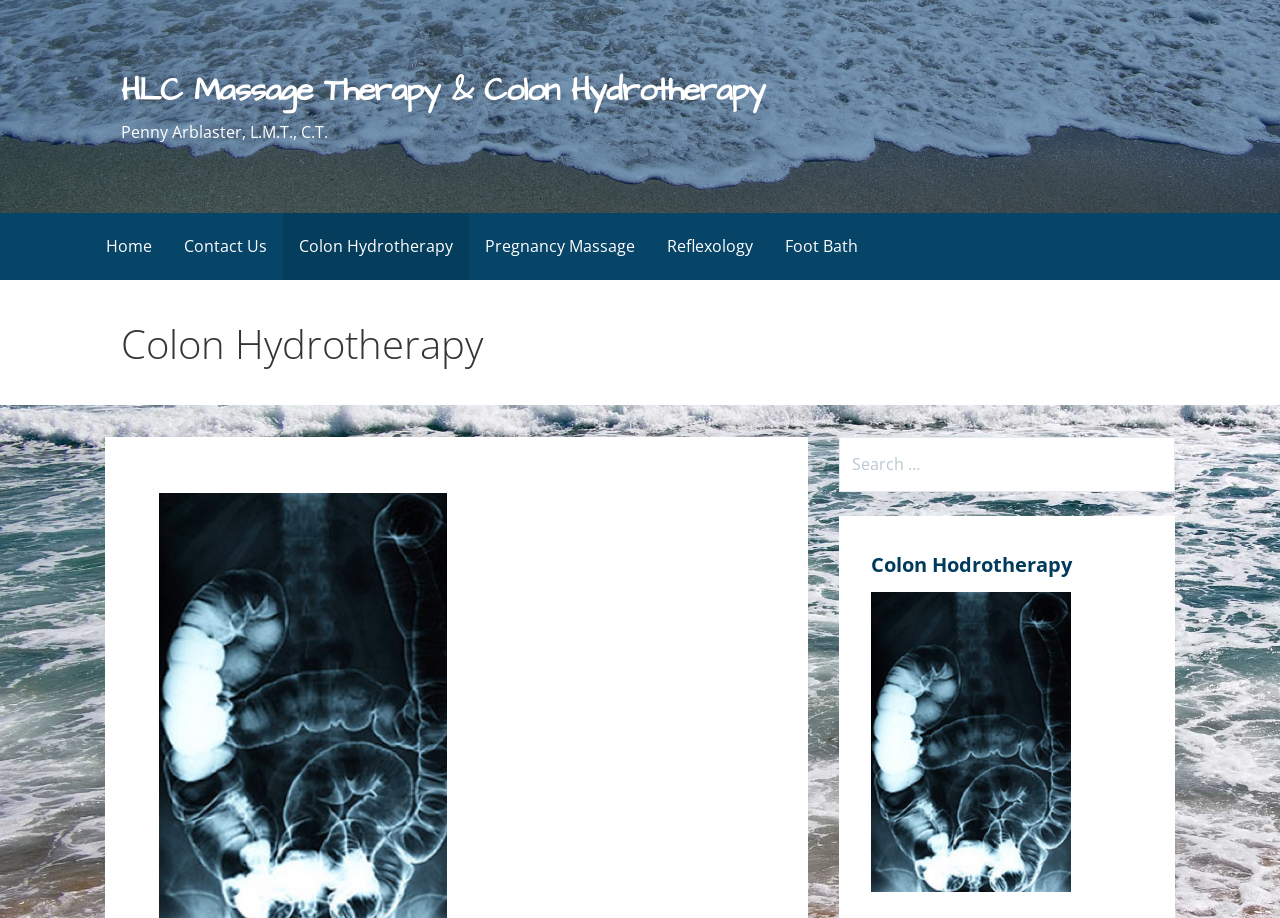Determine the bounding box coordinates of the UI element described below. Use the format (top-left x, top-left y, bottom-right x, bottom-right y) with floating point numbers between 0 and 1: Home

[0.07, 0.232, 0.131, 0.305]